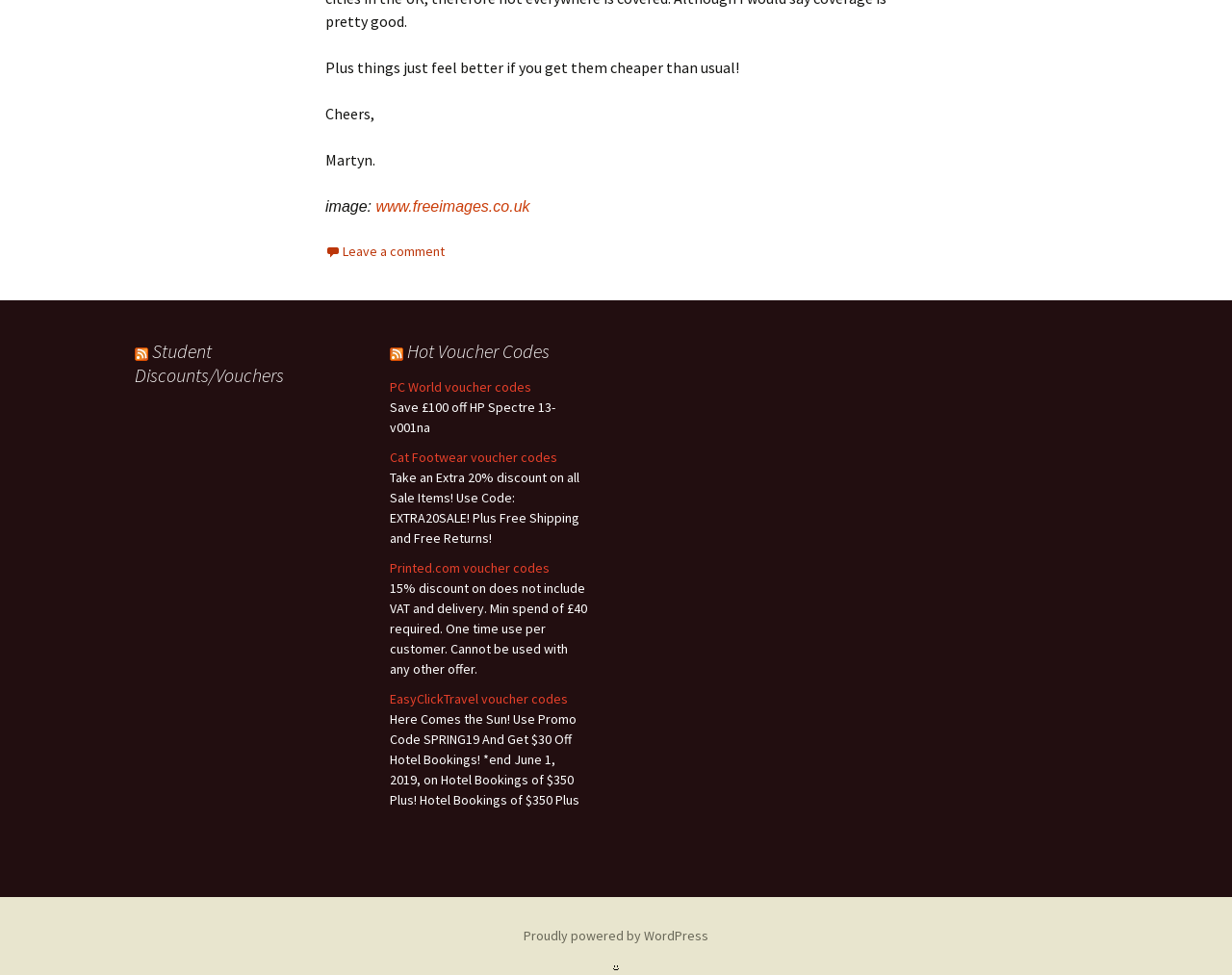Locate the bounding box coordinates of the clickable part needed for the task: "Leave a comment".

[0.264, 0.249, 0.361, 0.267]